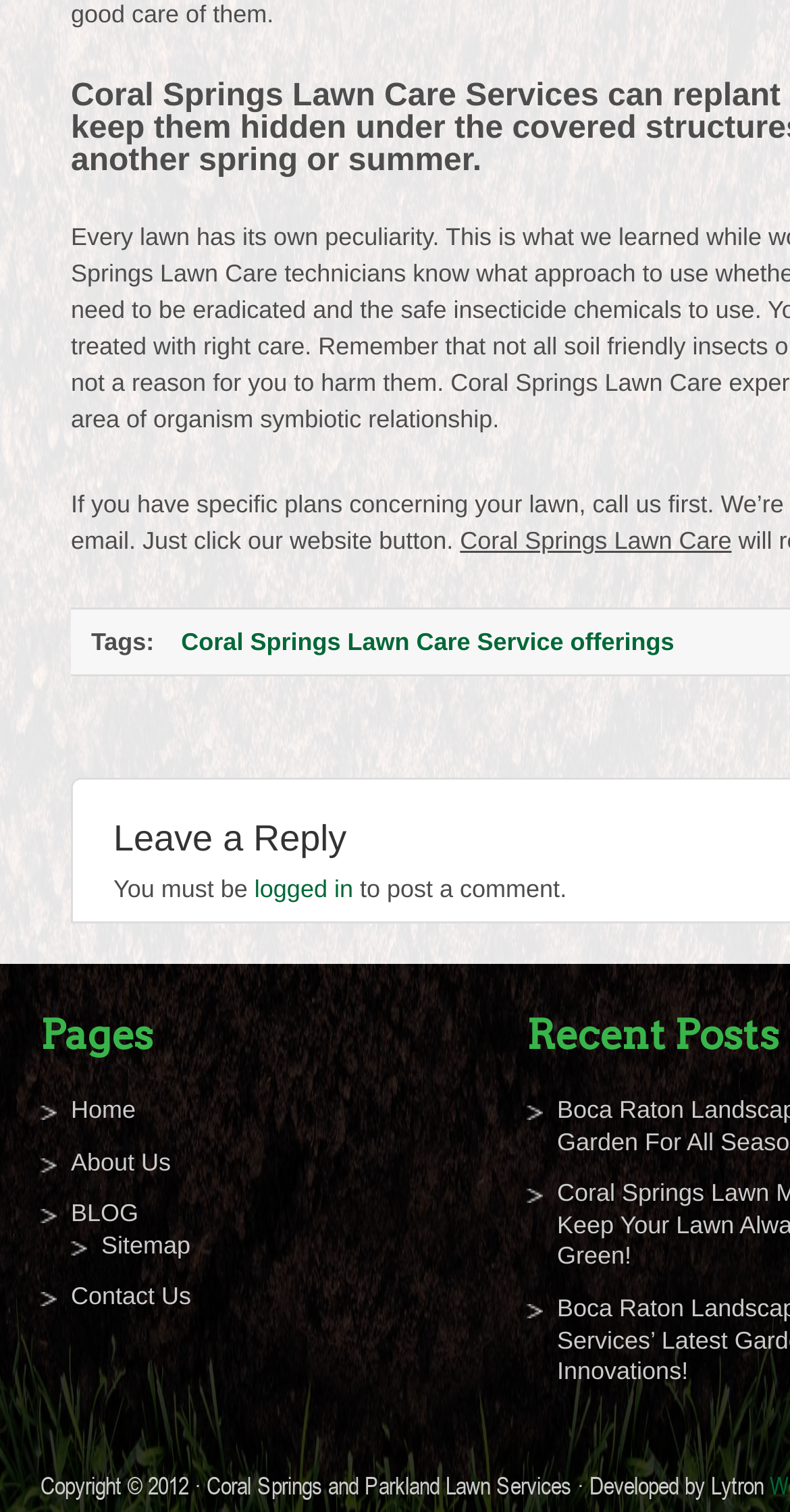What is the title of the section above the navigation links?
Provide a fully detailed and comprehensive answer to the question.

The StaticText 'Pages' is located above the navigation links, indicating that it is the title of that section.